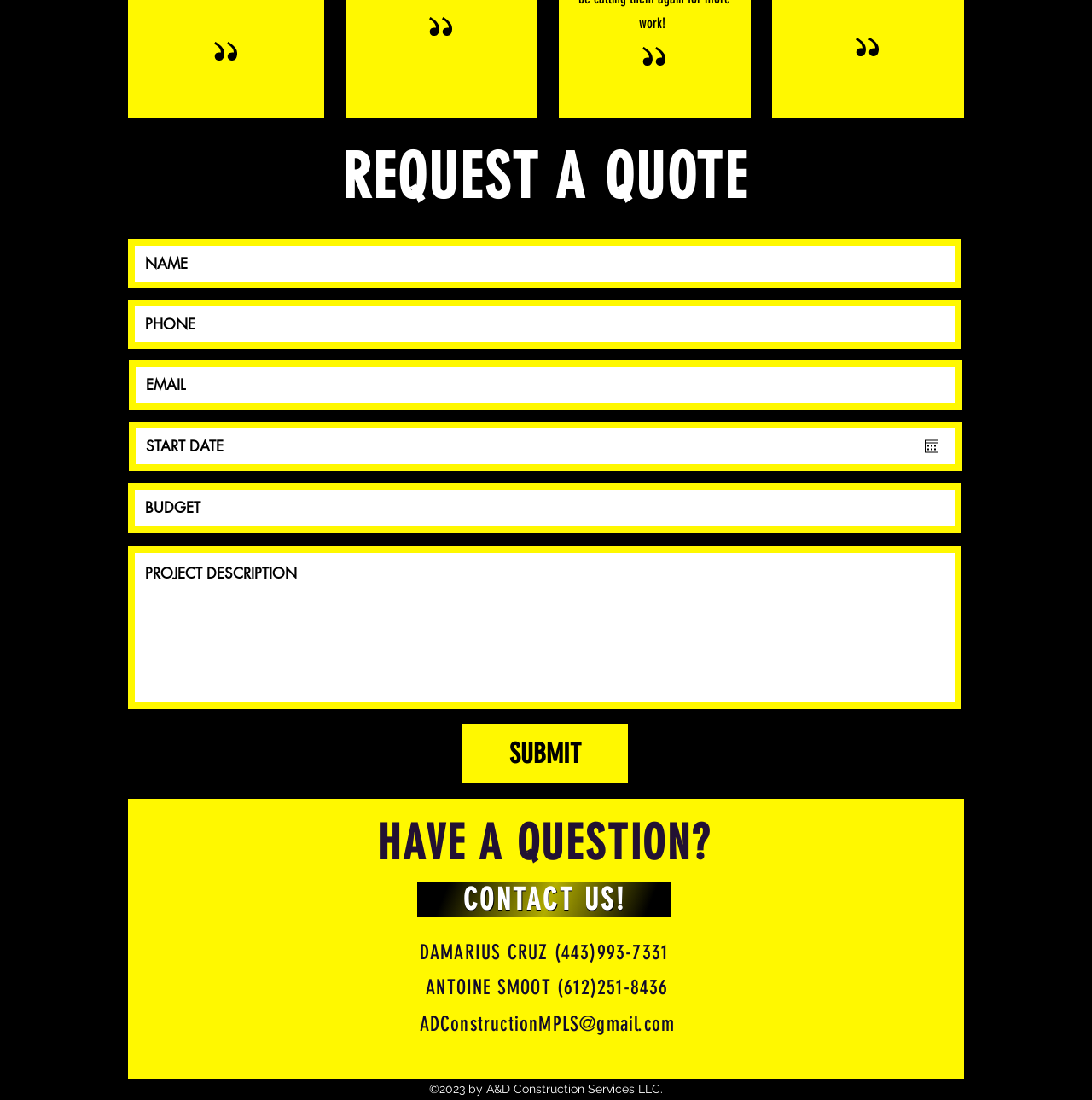Please answer the following question using a single word or phrase: 
How many social media links are available on the webpage?

3